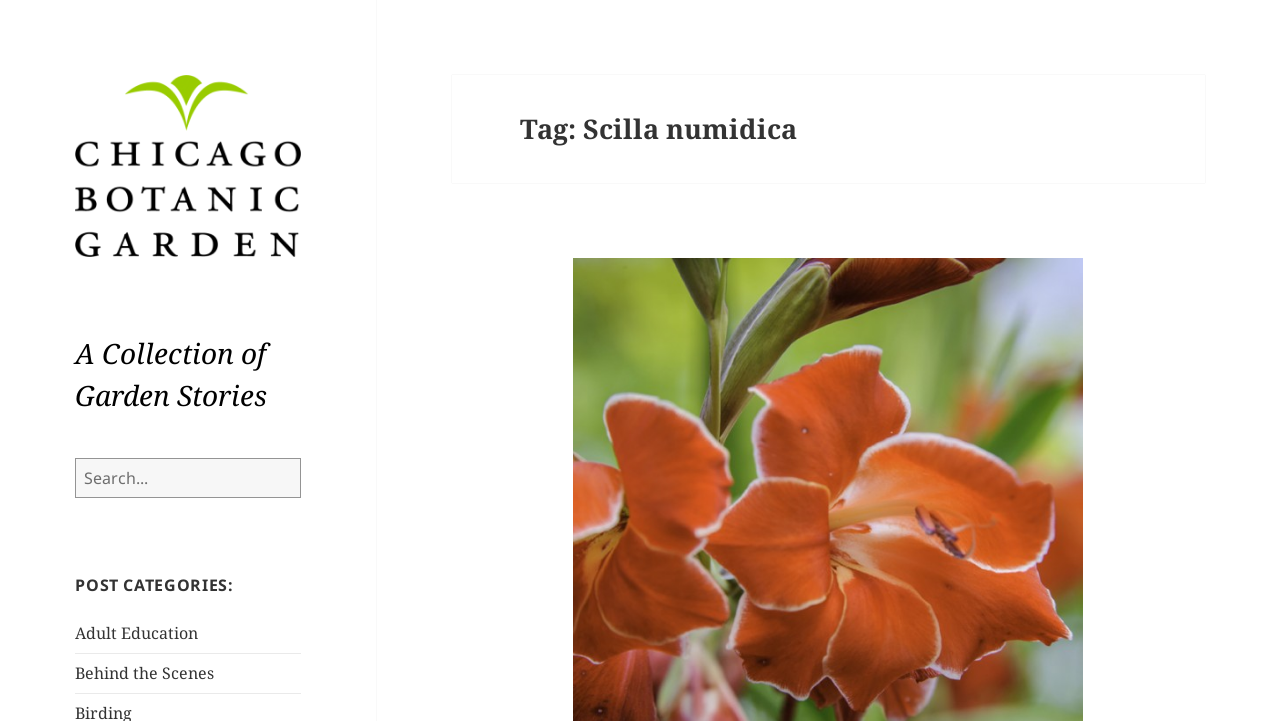What categories of posts are available? Look at the image and give a one-word or short phrase answer.

Adult Education, Behind the Scenes